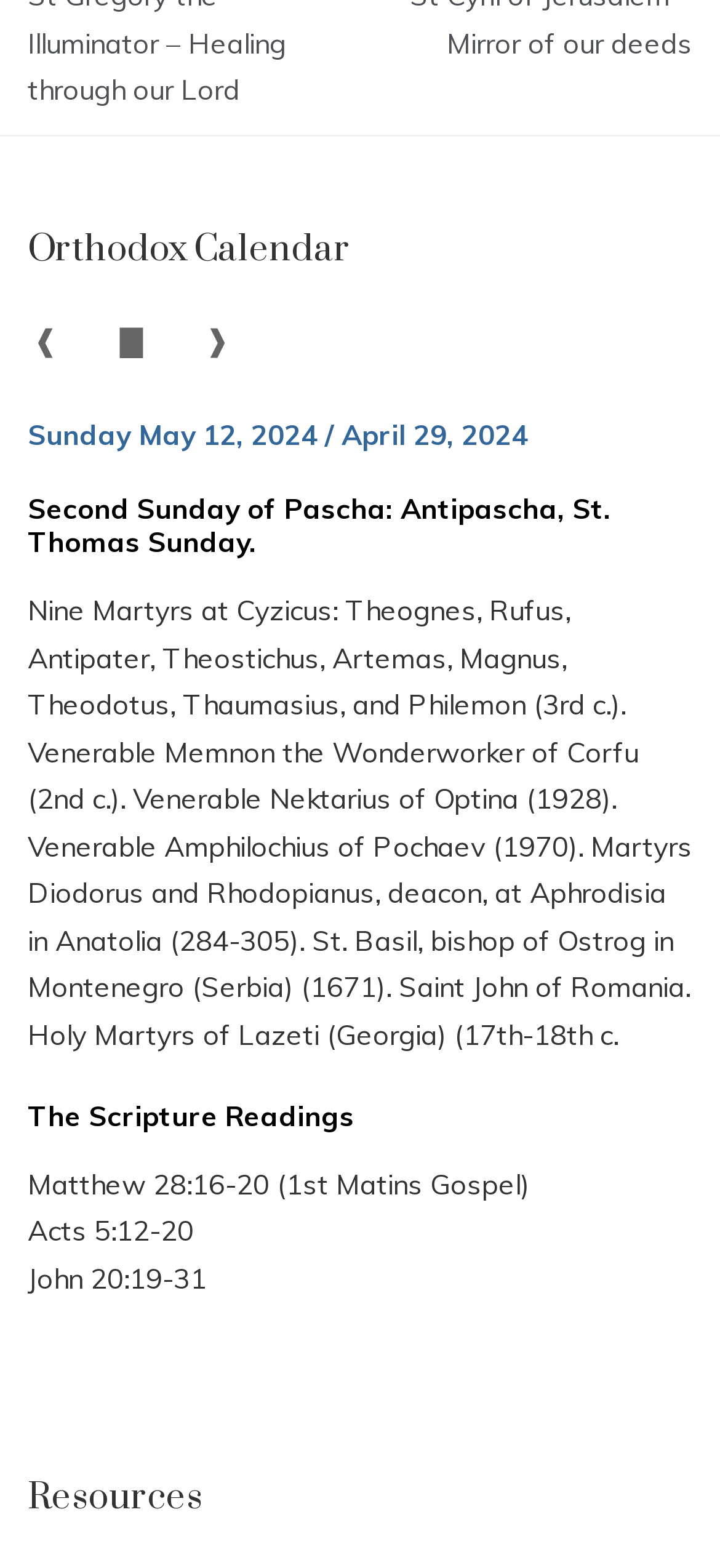How many buttons are there?
Refer to the image and give a detailed response to the question.

I counted the number of button elements and found three buttons with the texts '❰', '▇', and '❱'.